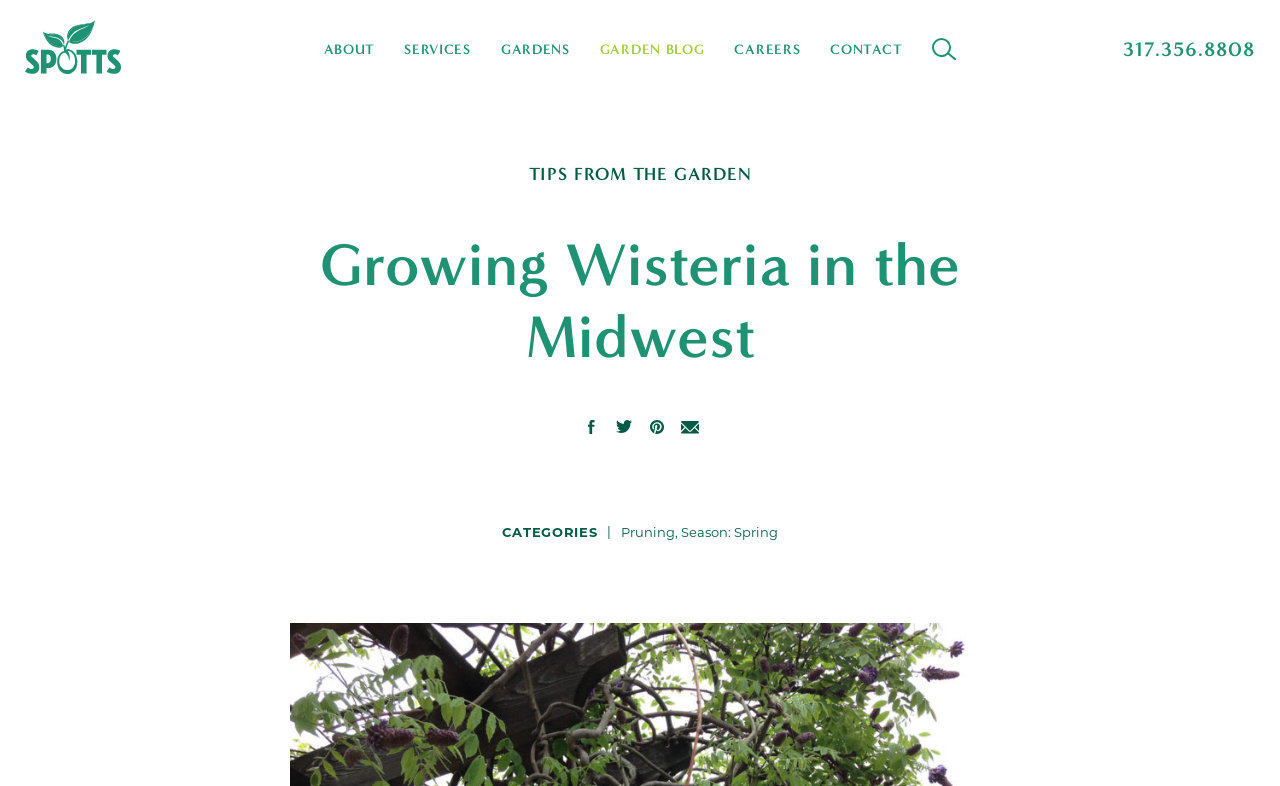Reply to the question with a single word or phrase:
What is the category of the blog post?

Pruning, Season: Spring